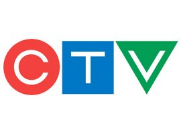Create a detailed narrative of what is happening in the image.

The image features the logo of CTV, prominently displaying a design that incorporates the letters "C," "T," and "V" in distinct colors. The "C" is displayed in a vibrant red, the "T" is set within a blue square, and the "V" is presented in a green triangle, creating a strong visual identity. This logo encapsulates CTV's brand as a significant player in Canadian television, known for its diverse programming and news coverage. The clean lines and bold colors of the logo signify modernity and accessibility, reflecting the network's aim to engage and inform viewers across a wide array of platforms.